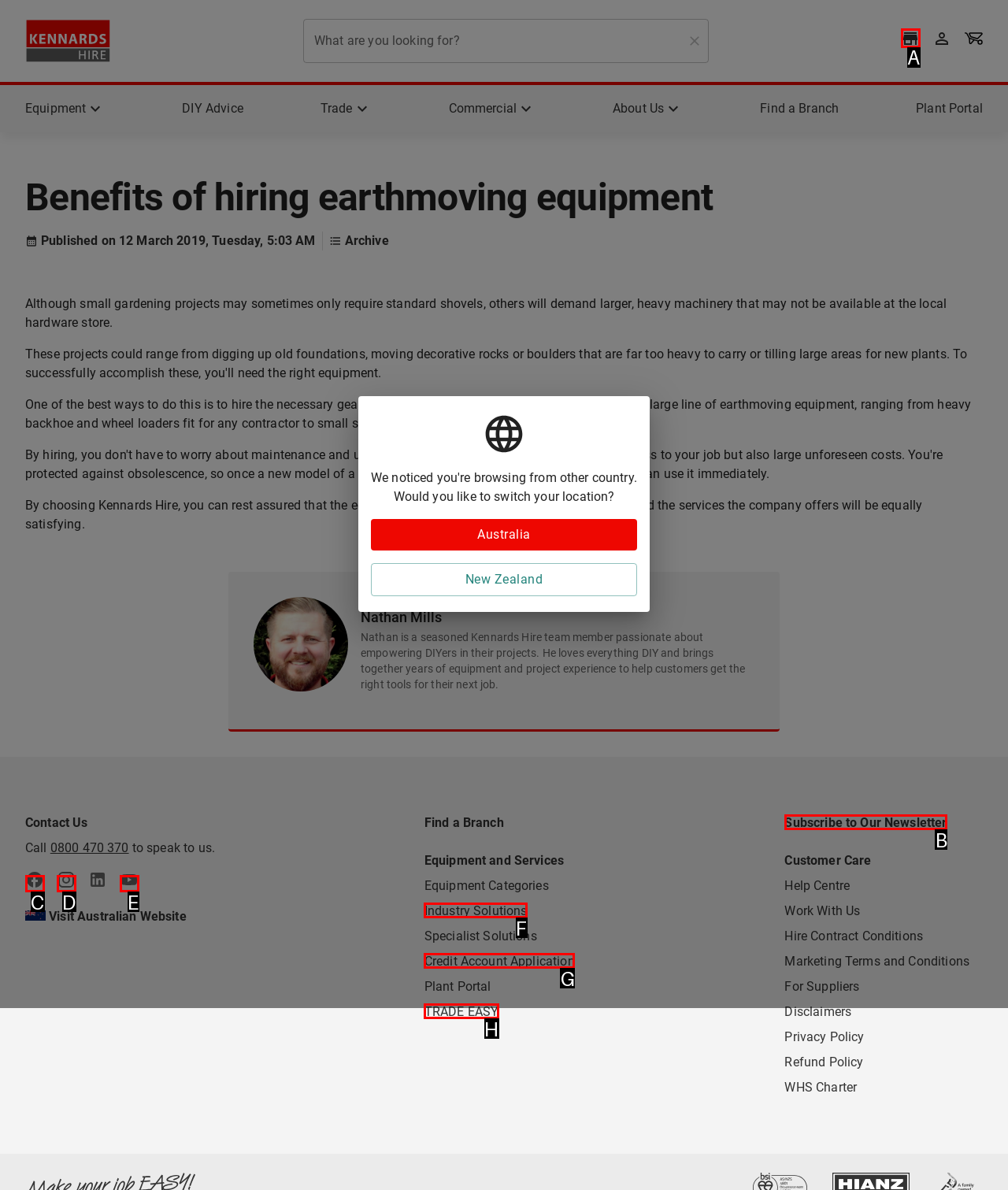Which UI element matches this description: aria-label="Visit Kennards Hire's Facebook page"?
Reply with the letter of the correct option directly.

C